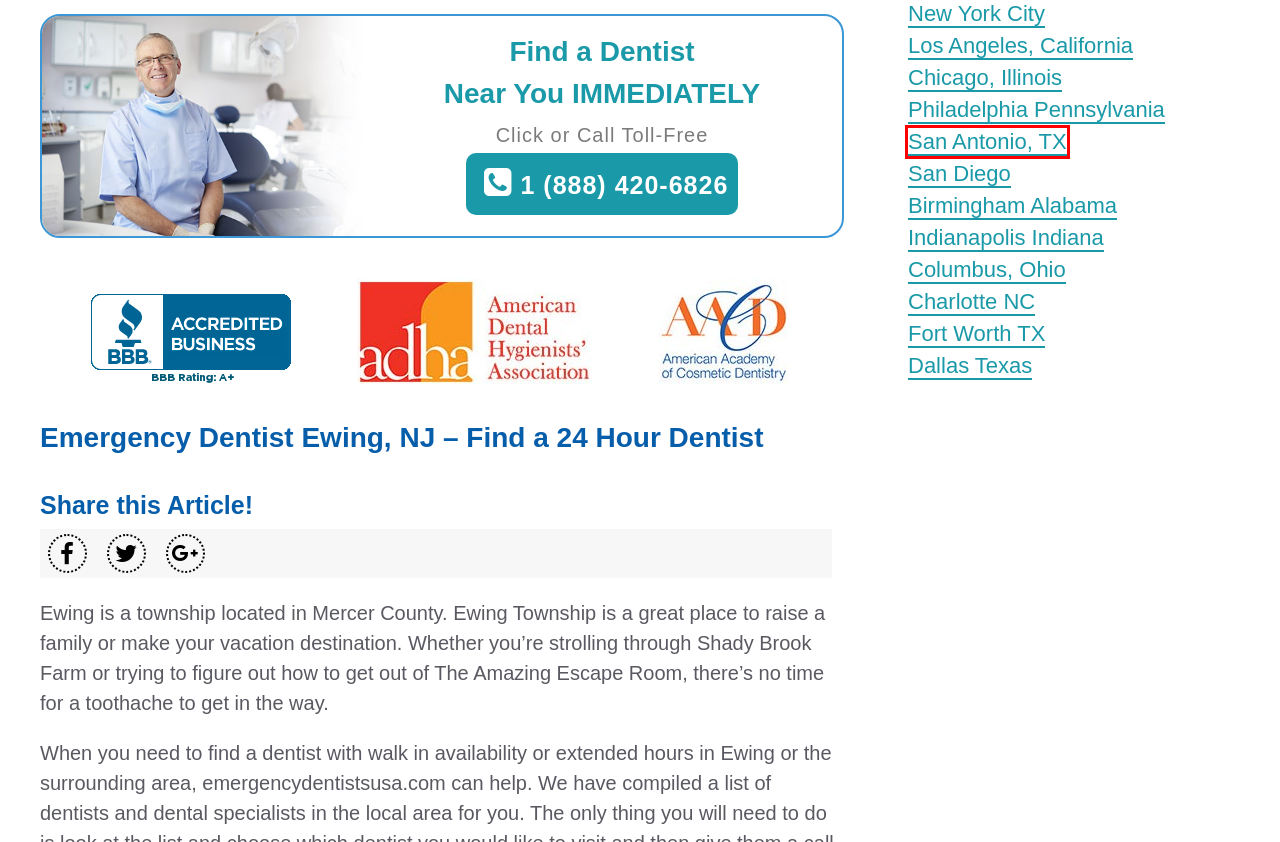A screenshot of a webpage is given, marked with a red bounding box around a UI element. Please select the most appropriate webpage description that fits the new page after clicking the highlighted element. Here are the candidates:
A. Fort Worth Emergency Dentist - Find a 24 Hr Dentist Near You
B. Chicago Emergency Dentists [Open Now] - Find 24 Hr Dentists
C. San Antonio Emergency Dentist [Open] 24 Hr Dentist Near You
D. Emergency Dentist Indianapolis - [Open Now] 24 Hour Dentists
E. Emergency Dentist Philadelphia - Find a 24 Hr Dentist
F. Emergency Dentist Birmingham [Open Now] 24 Hour Dentists
G. Los Angeles Emergency Dentists [Open Now] 24 Hour Dentists
H. Dallas Emergency Dentists - Find a 24 Hour Dentist

C